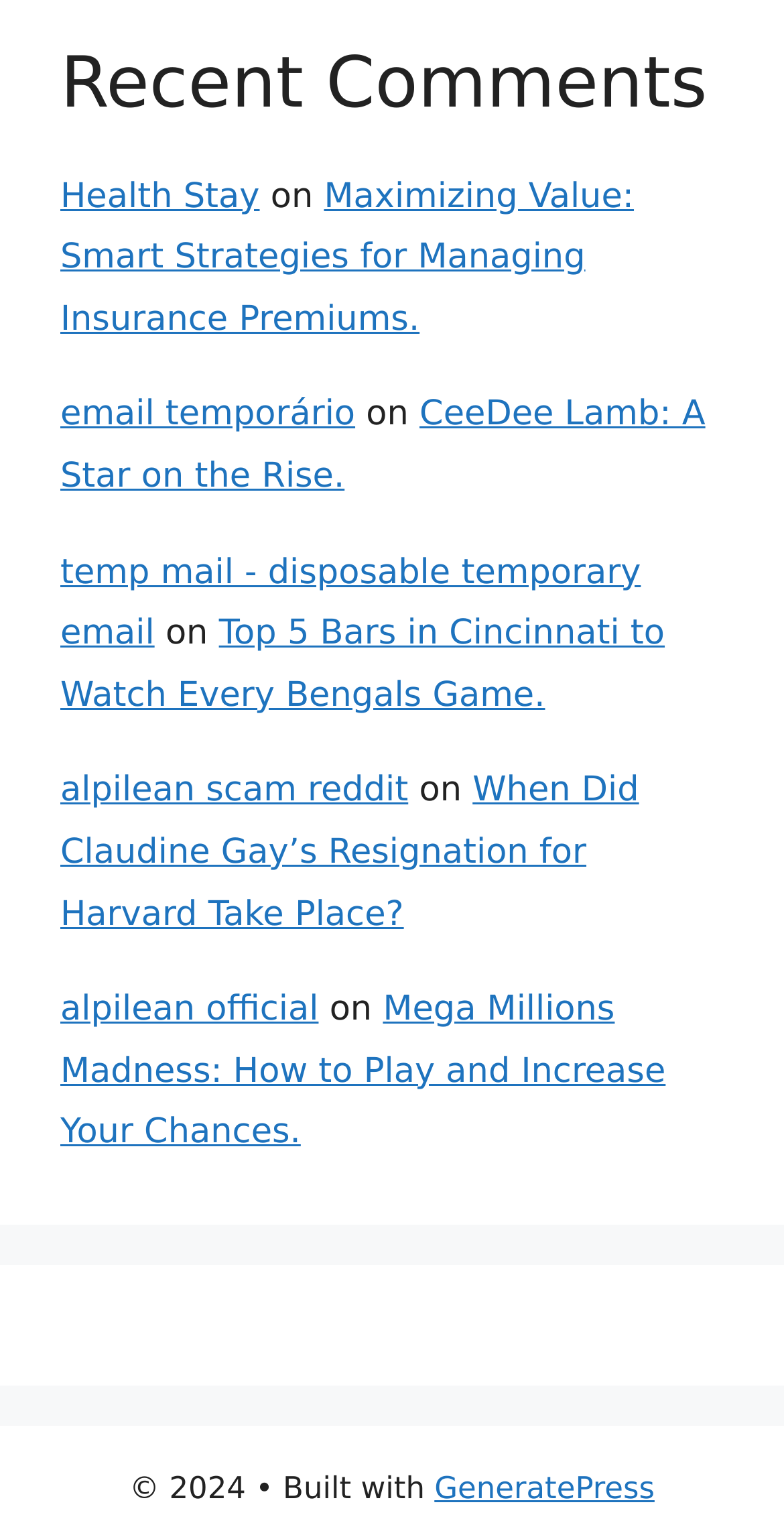Locate the bounding box coordinates of the clickable area needed to fulfill the instruction: "click on the 'Biography' category".

None